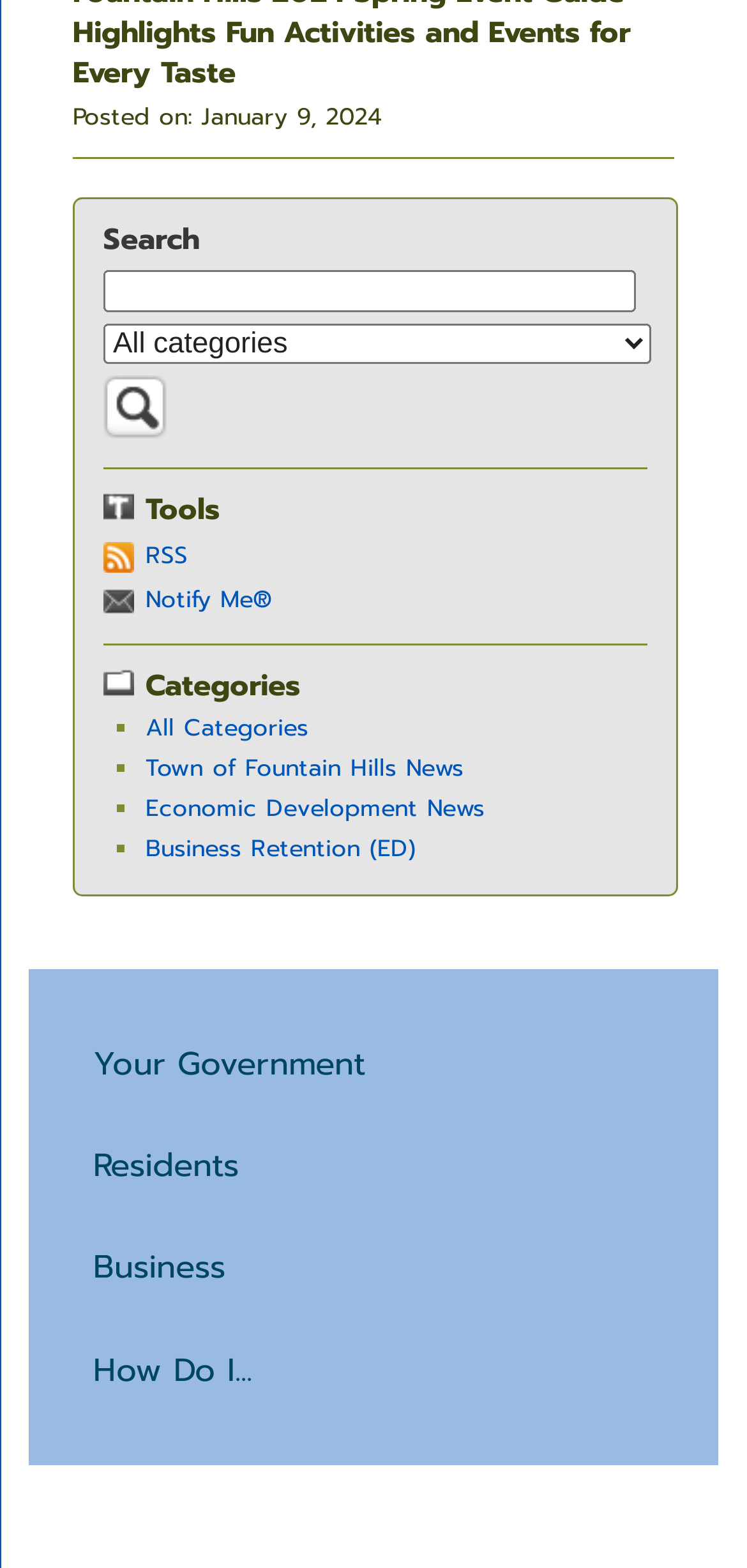Bounding box coordinates should be in the format (top-left x, top-left y, bottom-right x, bottom-right y) and all values should be floating point numbers between 0 and 1. Determine the bounding box coordinate for the UI element described as: name="searchTerms" title="Search Terms"

[0.138, 0.172, 0.851, 0.199]